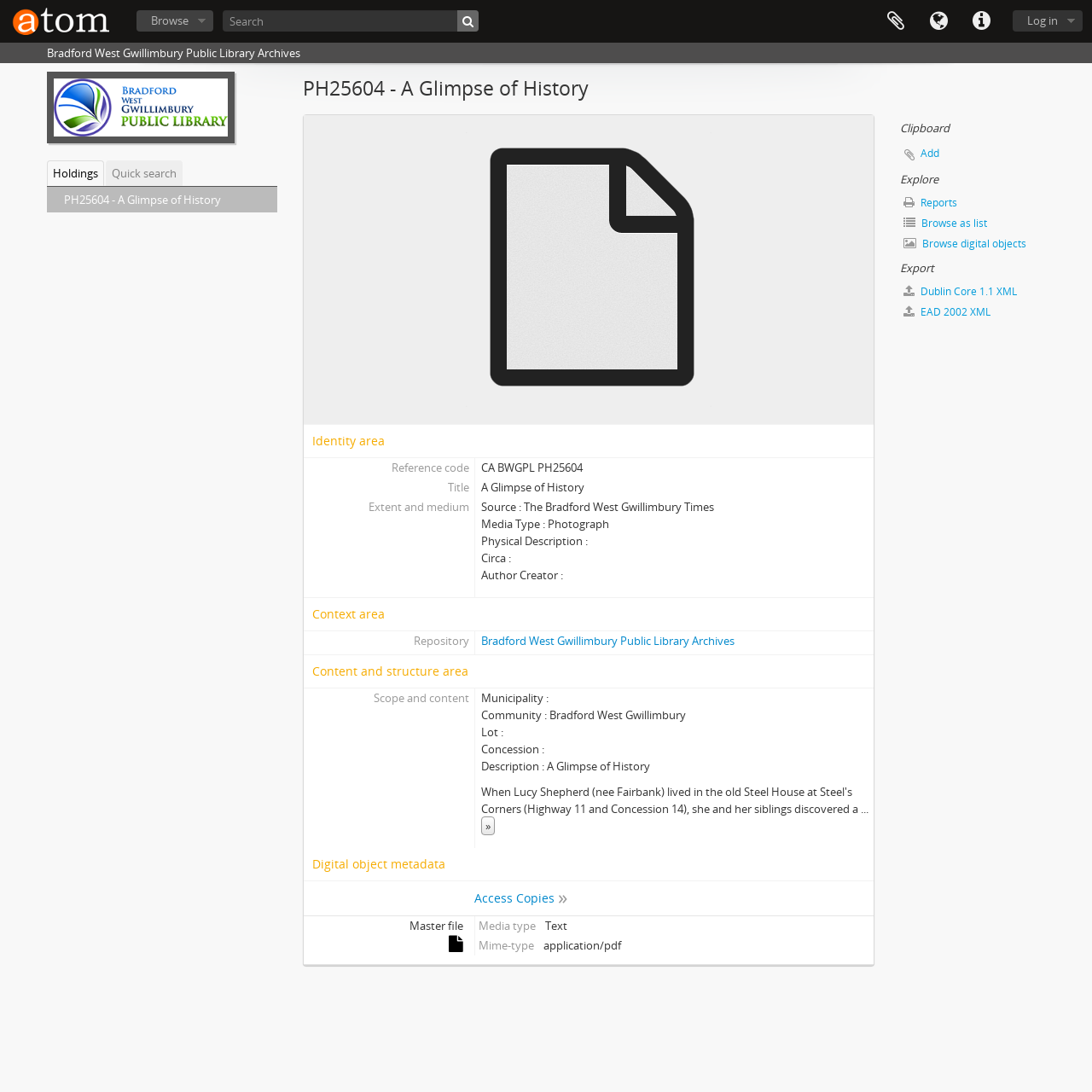What is the media type of the digital object?
Please answer the question as detailed as possible.

I found the answer by looking at the text 'Media Type : Photograph' which is a static text element on the webpage.